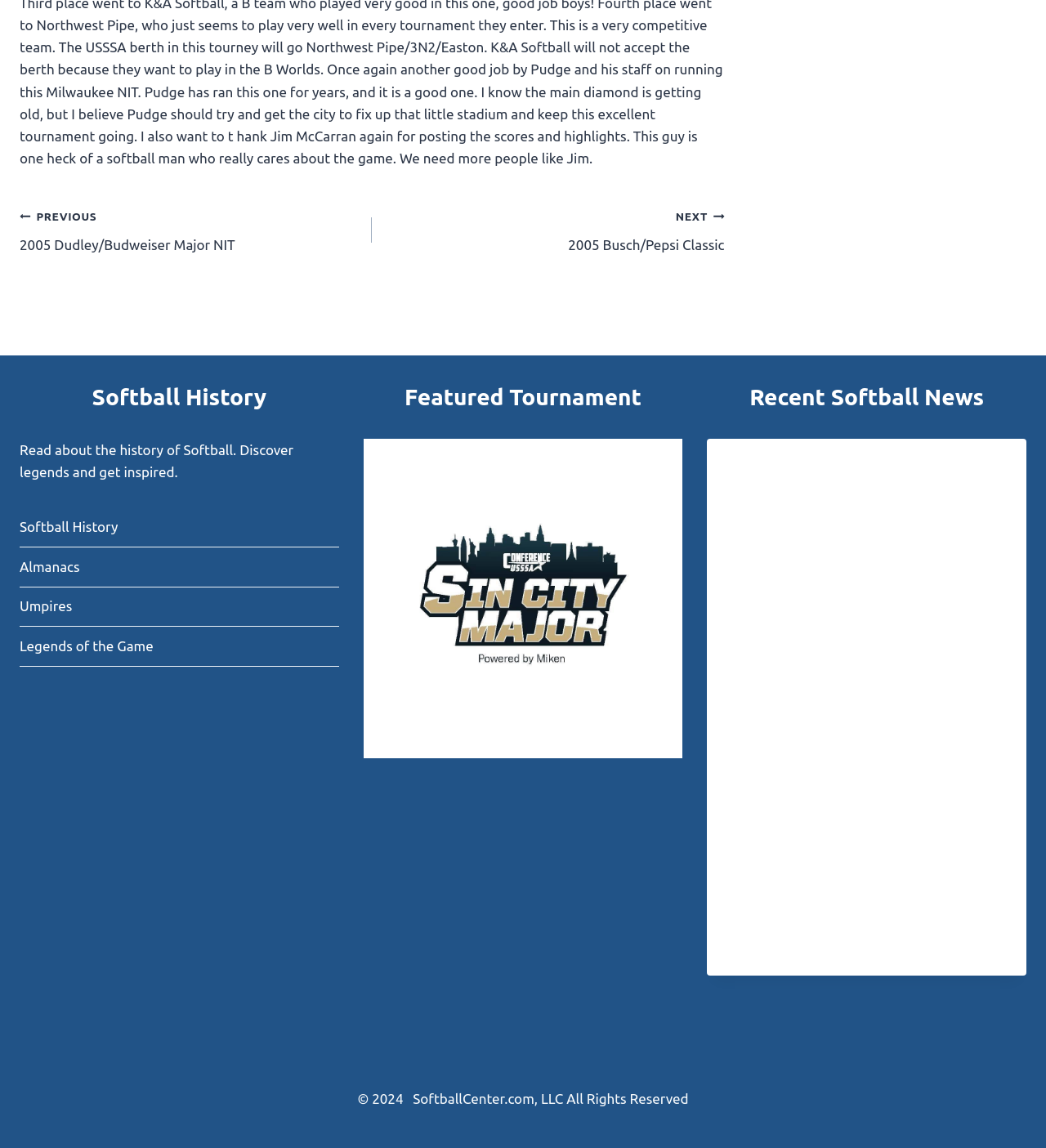Using the description: "Scroll to top", identify the bounding box of the corresponding UI element in the screenshot.

[0.945, 0.434, 0.977, 0.463]